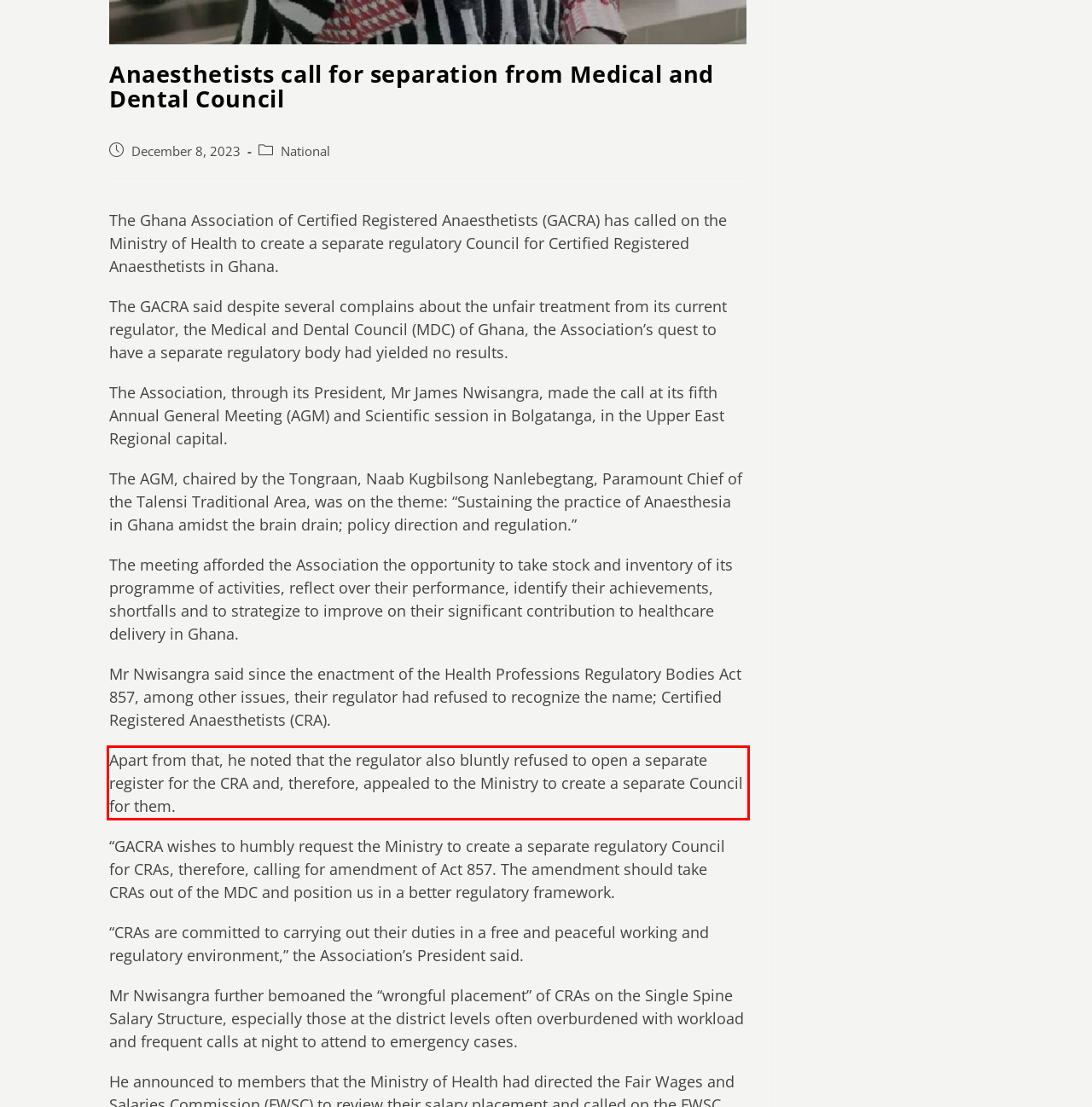Please extract the text content from the UI element enclosed by the red rectangle in the screenshot.

Apart from that, he noted that the regulator also bluntly refused to open a separate register for the CRA and, therefore, appealed to the Ministry to create a separate Council for them.